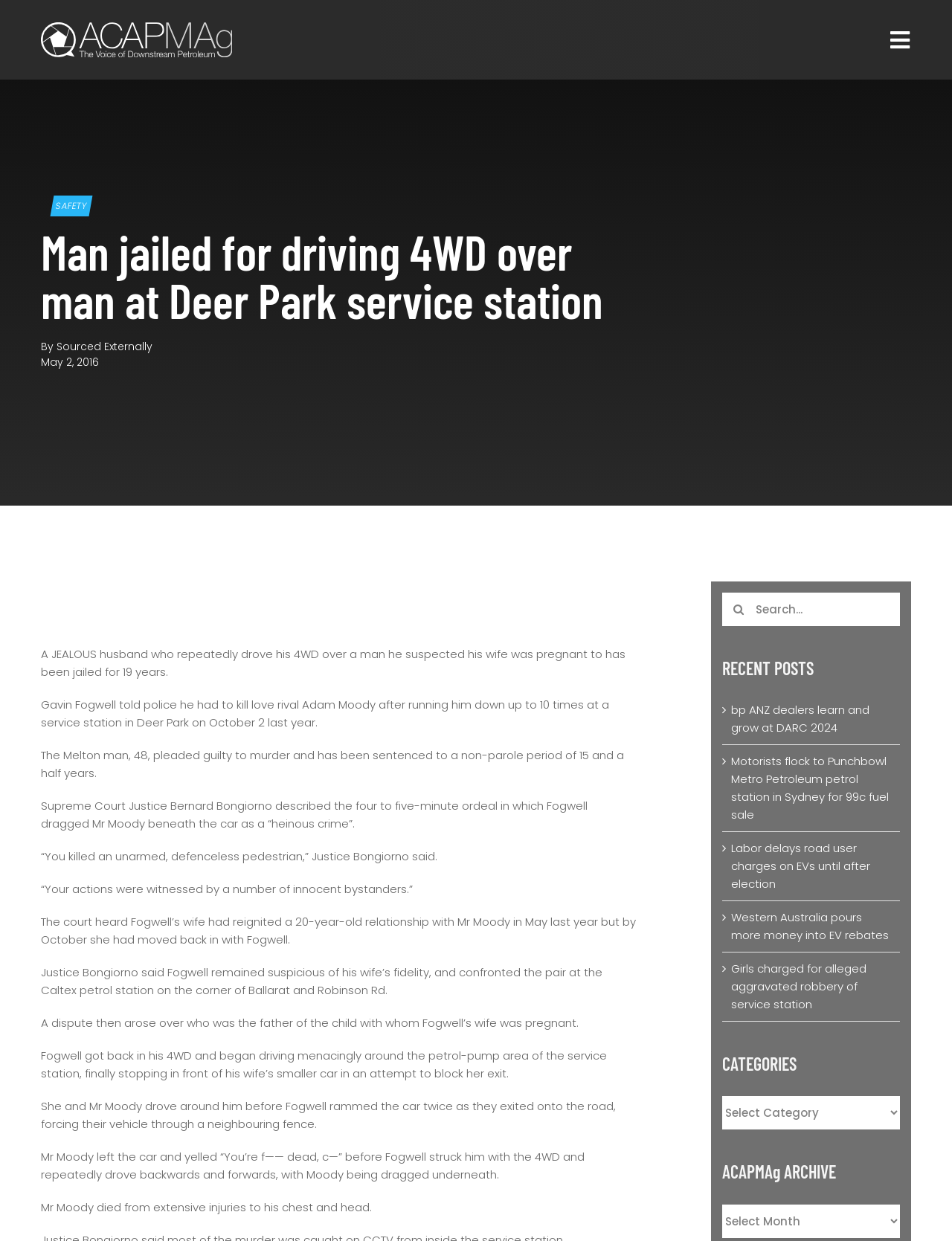Can you identify and provide the main heading of the webpage?

Man jailed for driving 4WD over man at Deer Park service station